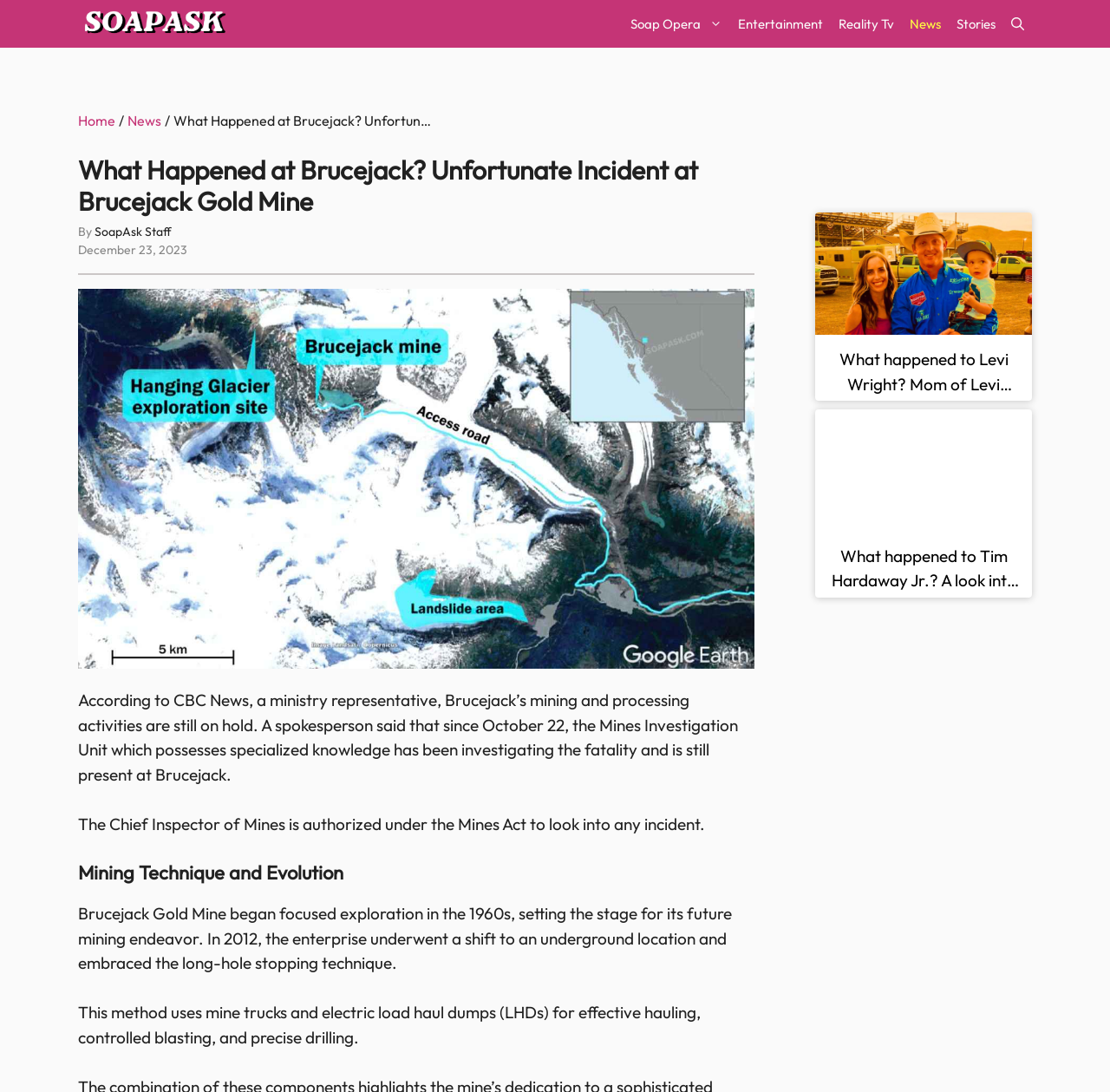From the given element description: "aria-label="Open Search Bar"", find the bounding box for the UI element. Provide the coordinates as four float numbers between 0 and 1, in the order [left, top, right, bottom].

[0.904, 0.0, 0.93, 0.044]